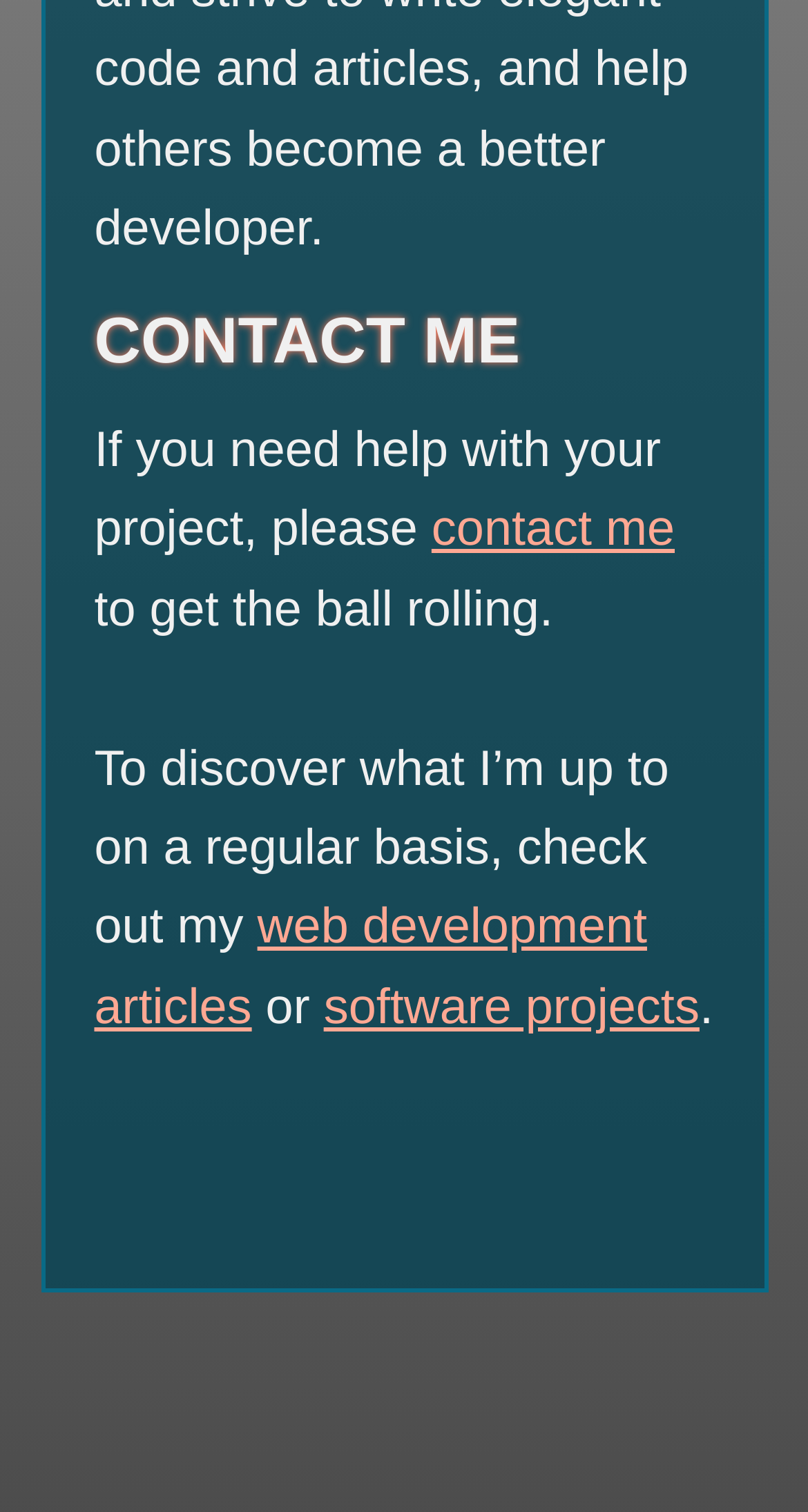Find the bounding box of the element with the following description: "web development articles". The coordinates must be four float numbers between 0 and 1, formatted as [left, top, right, bottom].

[0.117, 0.595, 0.801, 0.685]